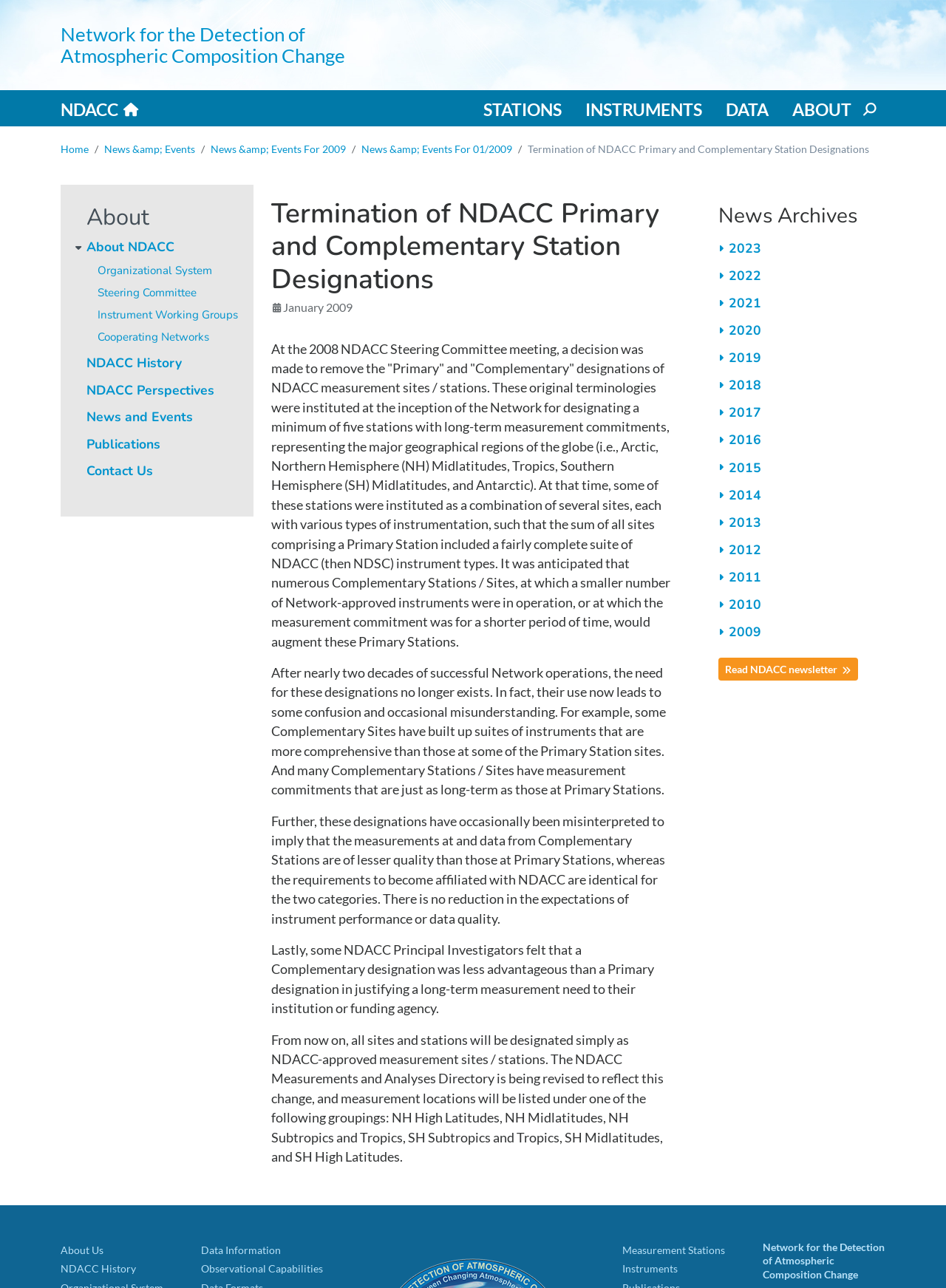Answer with a single word or phrase: 
What is the purpose of the 'News Archives' section?

To provide archived news